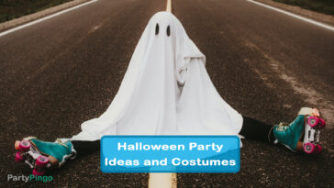Provide a thorough description of the contents of the image.

The image showcases a playful Halloween theme featuring a person dressed in a classic ghost costume, reminiscent of childhood Halloween celebrations. The individual is seated in the middle of a rustic road, creating a whimsical and humorous scene that captures the spirit of Halloween. Sporting colorful roller skates, the ghostly figure adds an unexpected twist to traditional Halloween attire, merging fun and festivity. Bold text overlays the image, reading "Halloween Party Ideas and Costumes," highlighting the focus on creative and engaging suggestions for celebrating the holiday. This image effectively conveys a lighthearted approach to Halloween festivities, inspiring viewers to explore unique costume ideas and party themes.